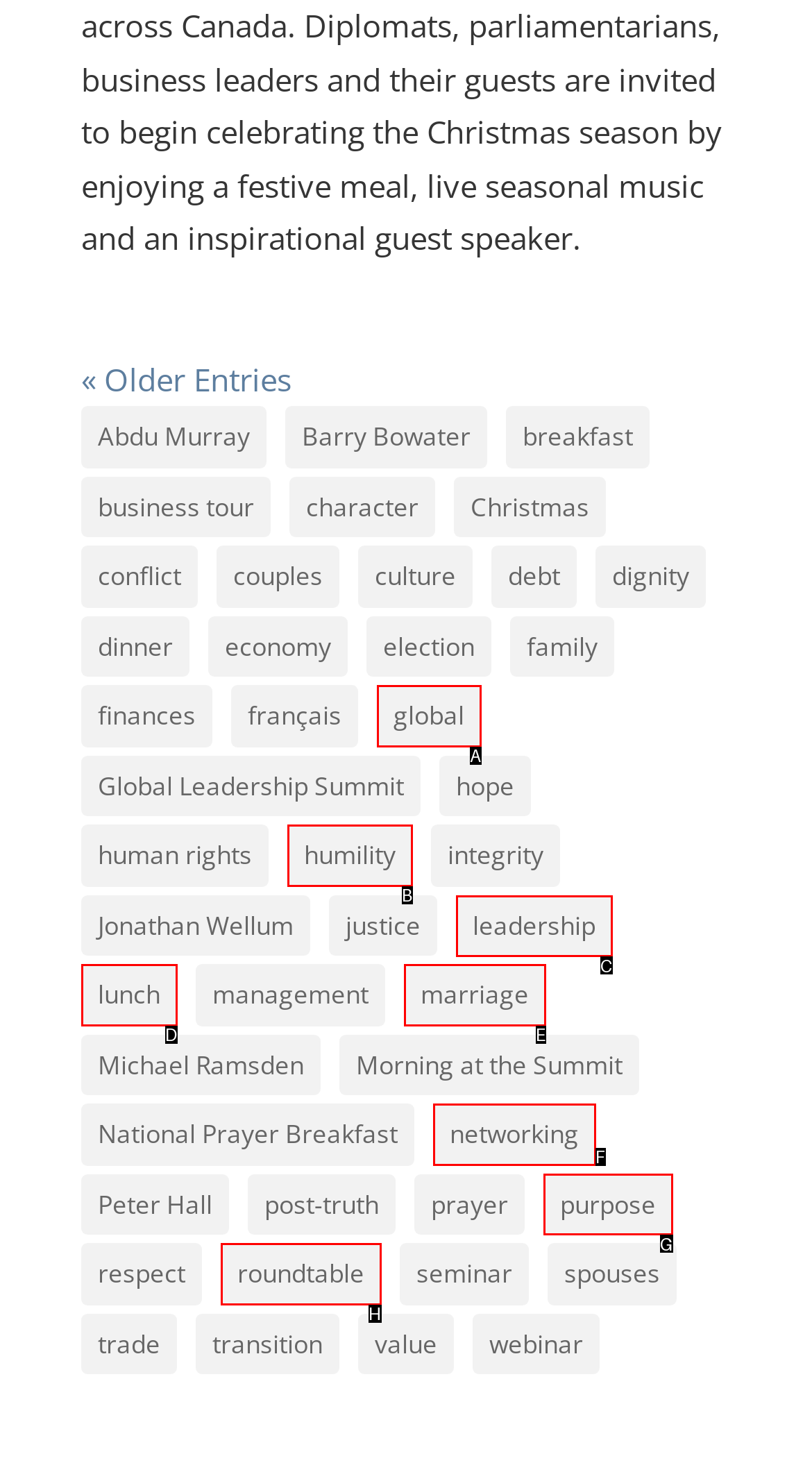Which UI element should be clicked to perform the following task: Explore 'leadership' topics? Answer with the corresponding letter from the choices.

C